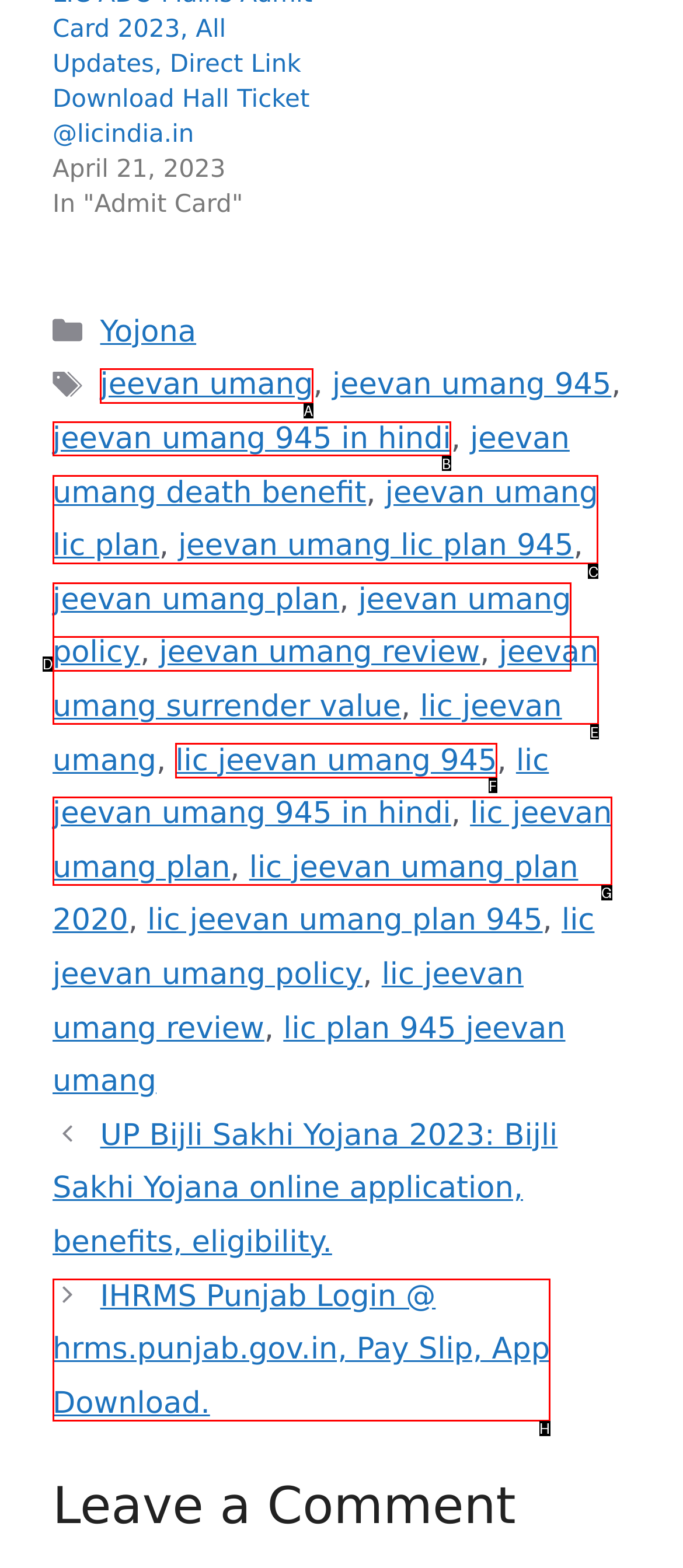From the given options, indicate the letter that corresponds to the action needed to complete this task: Click on 'jeevan umang 945 in hindi'. Respond with only the letter.

B